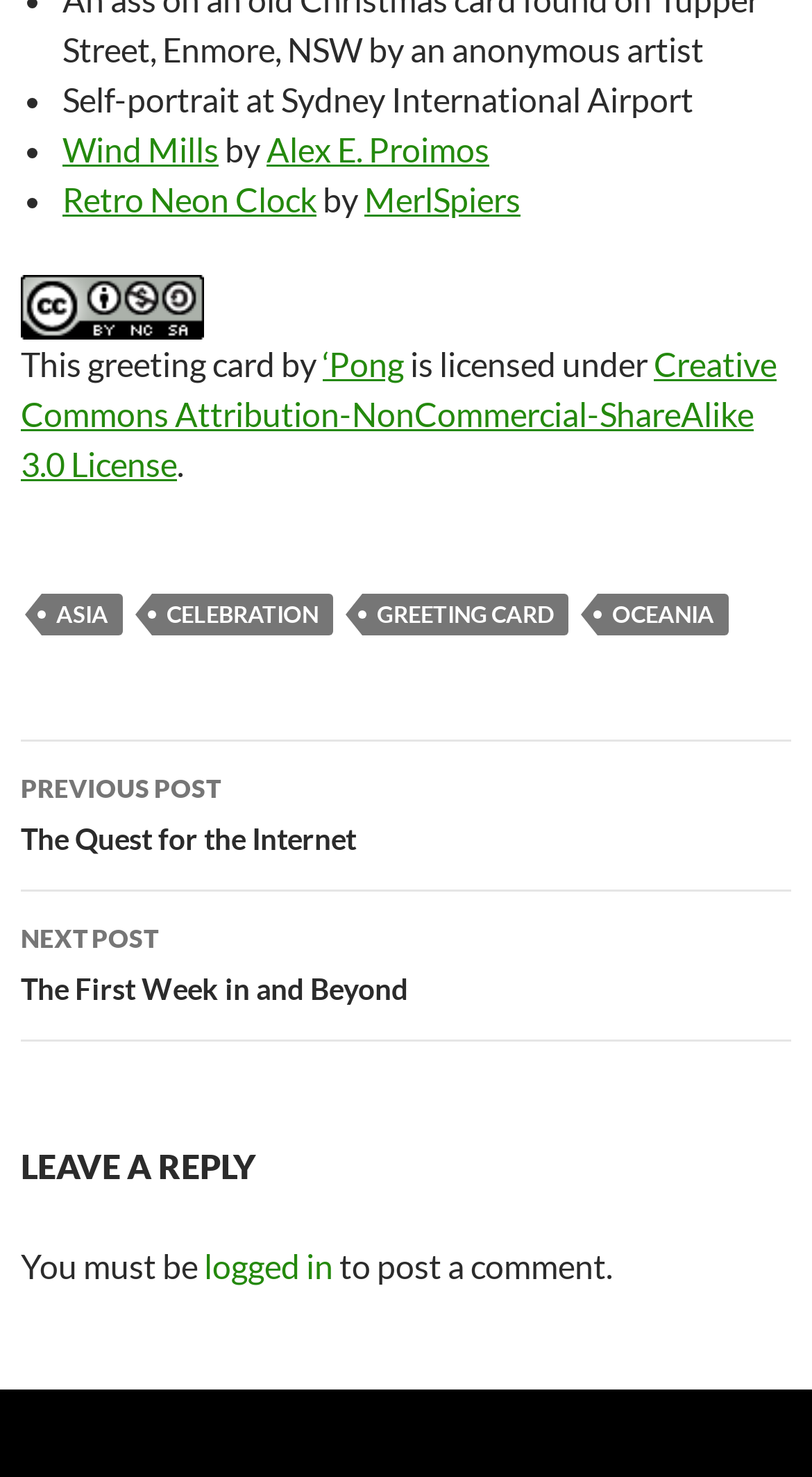Based on the image, provide a detailed and complete answer to the question: 
What is the license of the greeting card?

I found the link element 'Creative Commons Attribution-NonCommercial-ShareAlike 3.0 License' which is related to the greeting card, indicating that it is licensed under this license.